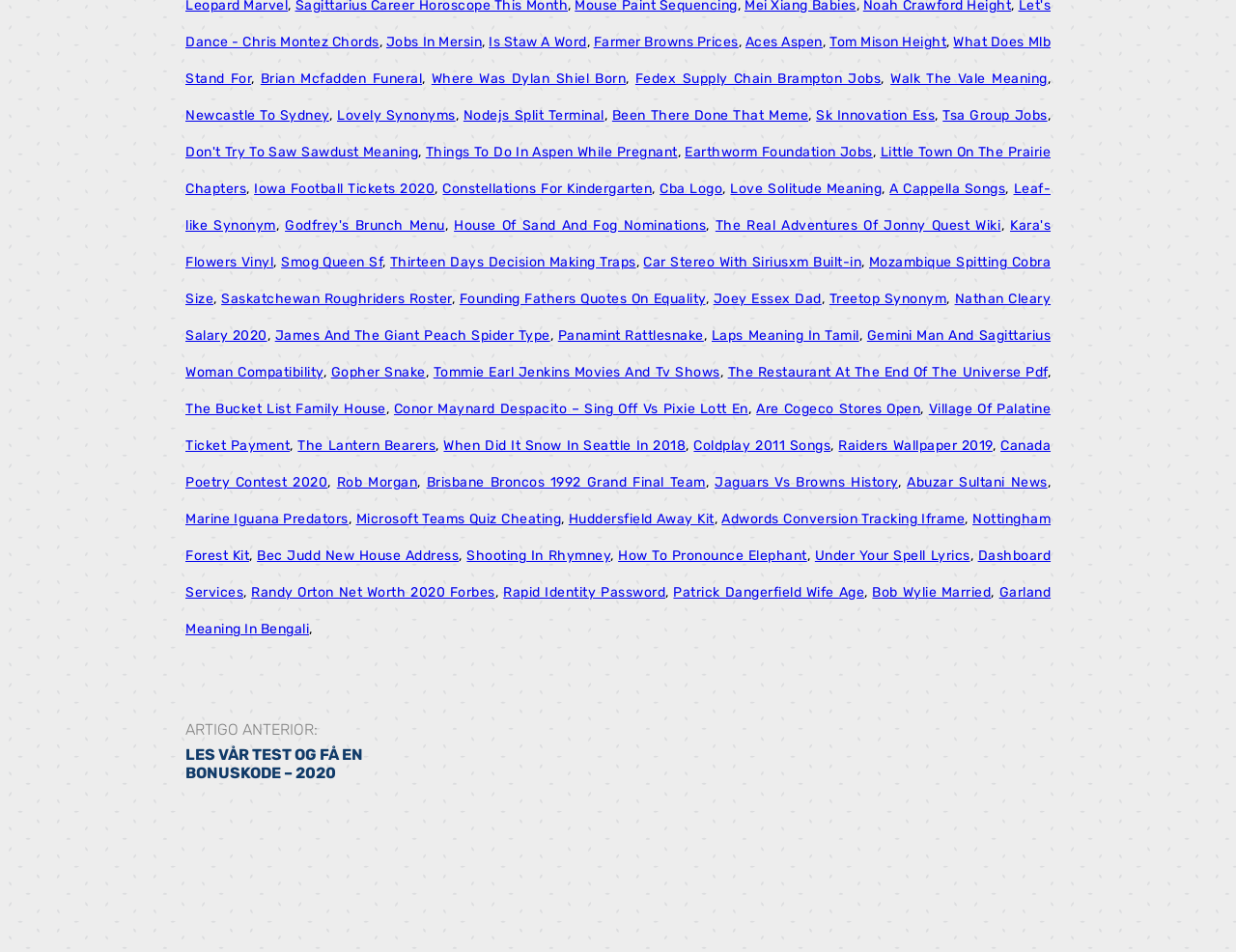How many commas are on the webpage?
Using the image as a reference, give a one-word or short phrase answer.

25